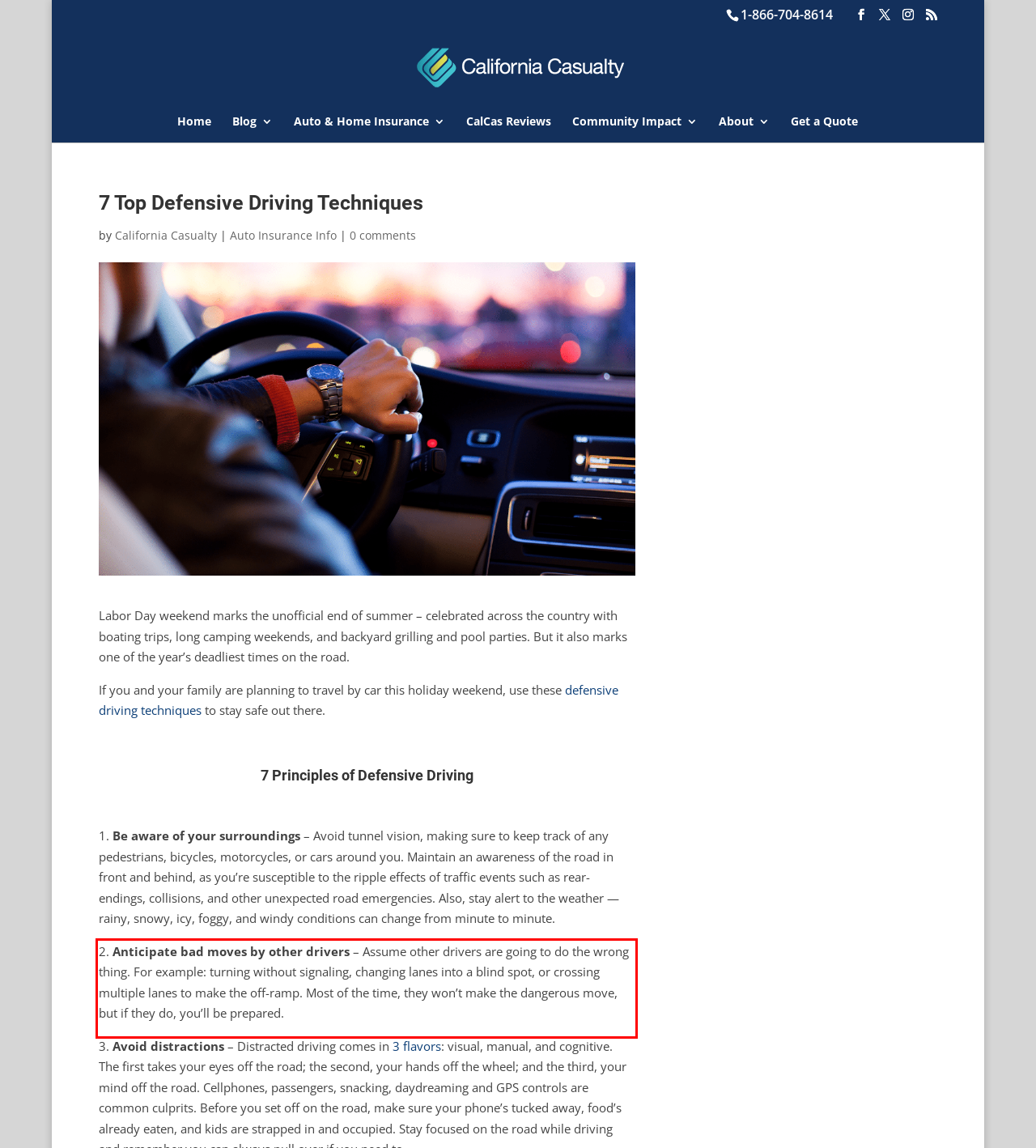Within the provided webpage screenshot, find the red rectangle bounding box and perform OCR to obtain the text content.

2. Anticipate bad moves by other drivers – Assume other drivers are going to do the wrong thing. For example: turning without signaling, changing lanes into a blind spot, or crossing multiple lanes to make the off-ramp. Most of the time, they won’t make the dangerous move, but if they do, you’ll be prepared.